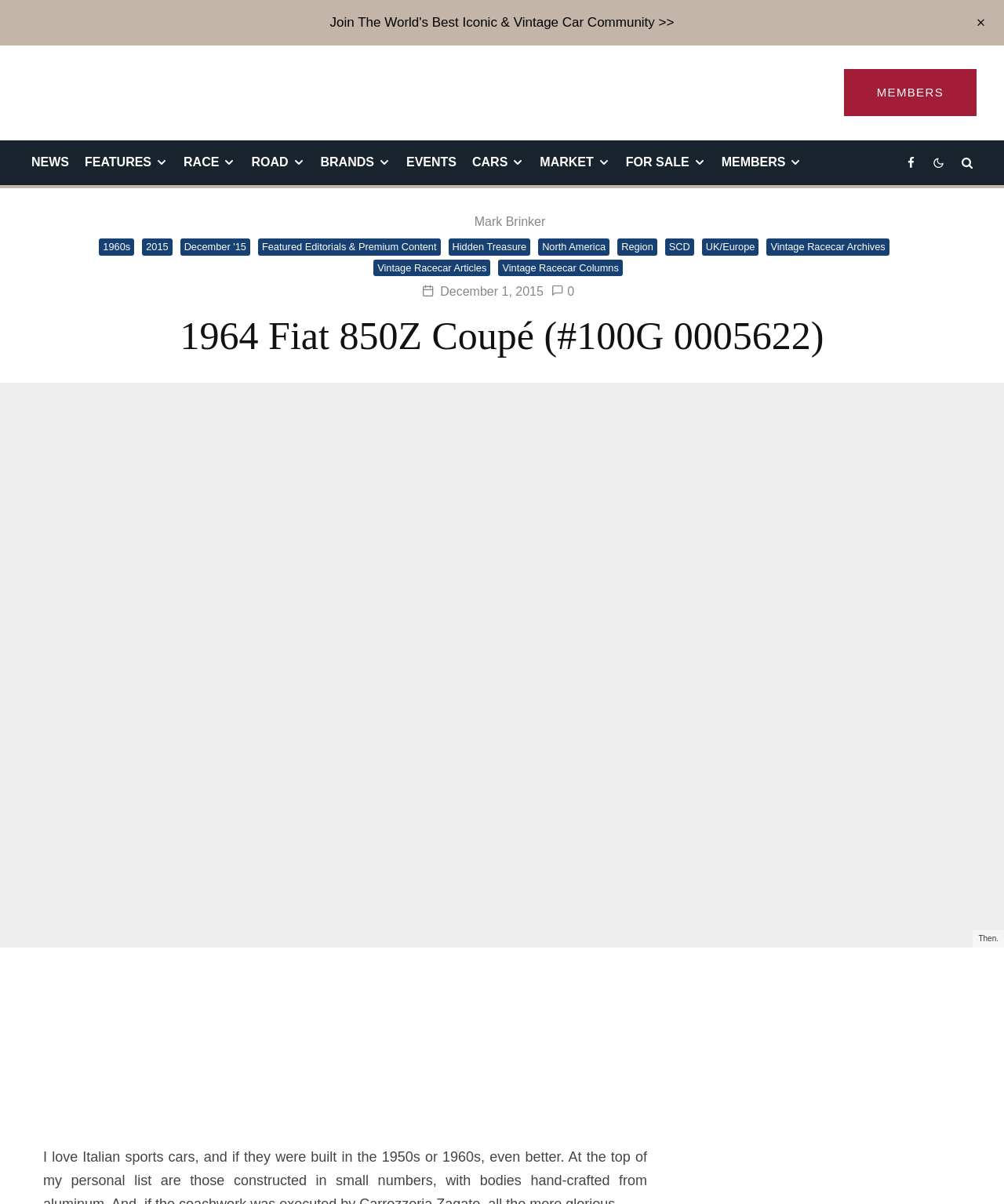Please provide the bounding box coordinates for the element that needs to be clicked to perform the following instruction: "Join the iconic and vintage car community". The coordinates should be given as four float numbers between 0 and 1, i.e., [left, top, right, bottom].

[0.329, 0.012, 0.671, 0.025]